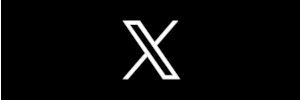What is the goal of the platform?
Please provide a single word or phrase based on the screenshot.

Redefine communication and connection